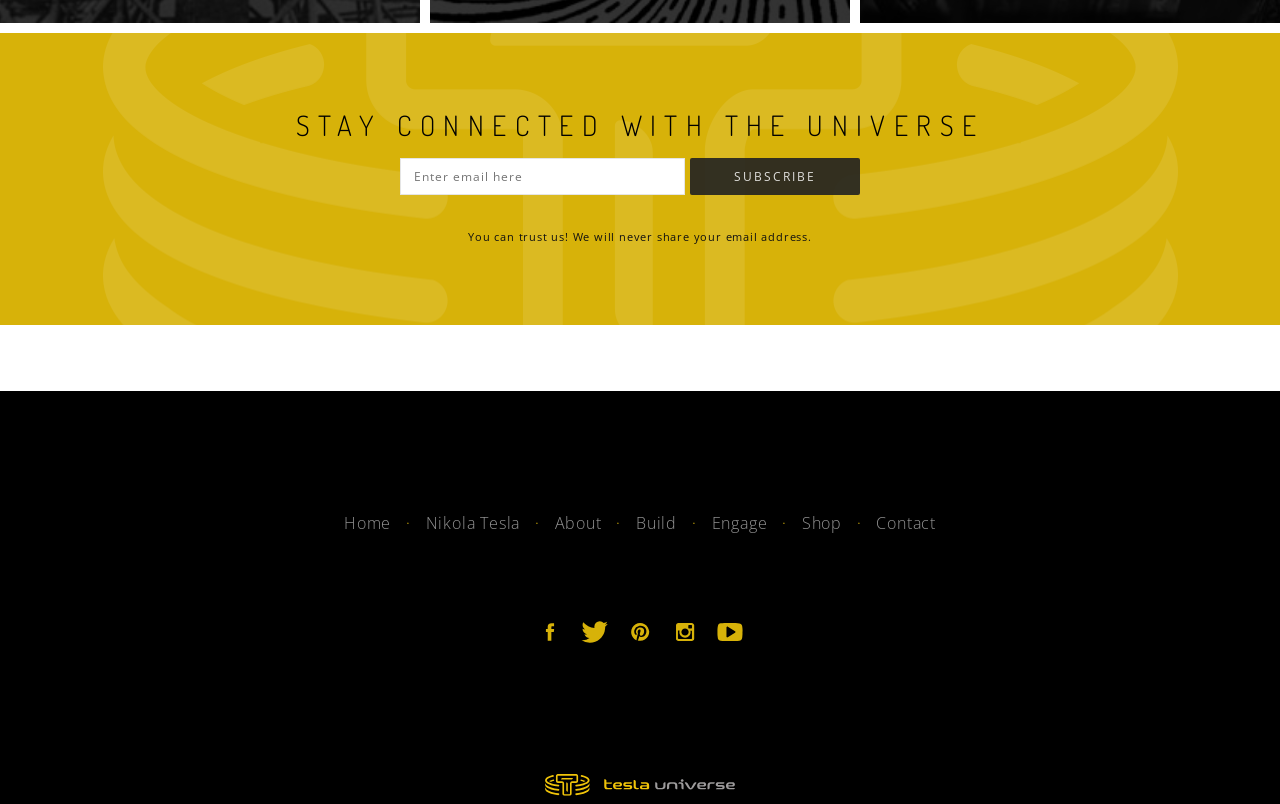Based on the element description, predict the bounding box coordinates (top-left x, top-left y, bottom-right x, bottom-right y) for the UI element in the screenshot: title="Tesla Universe Pinterest page"

[0.488, 0.783, 0.512, 0.81]